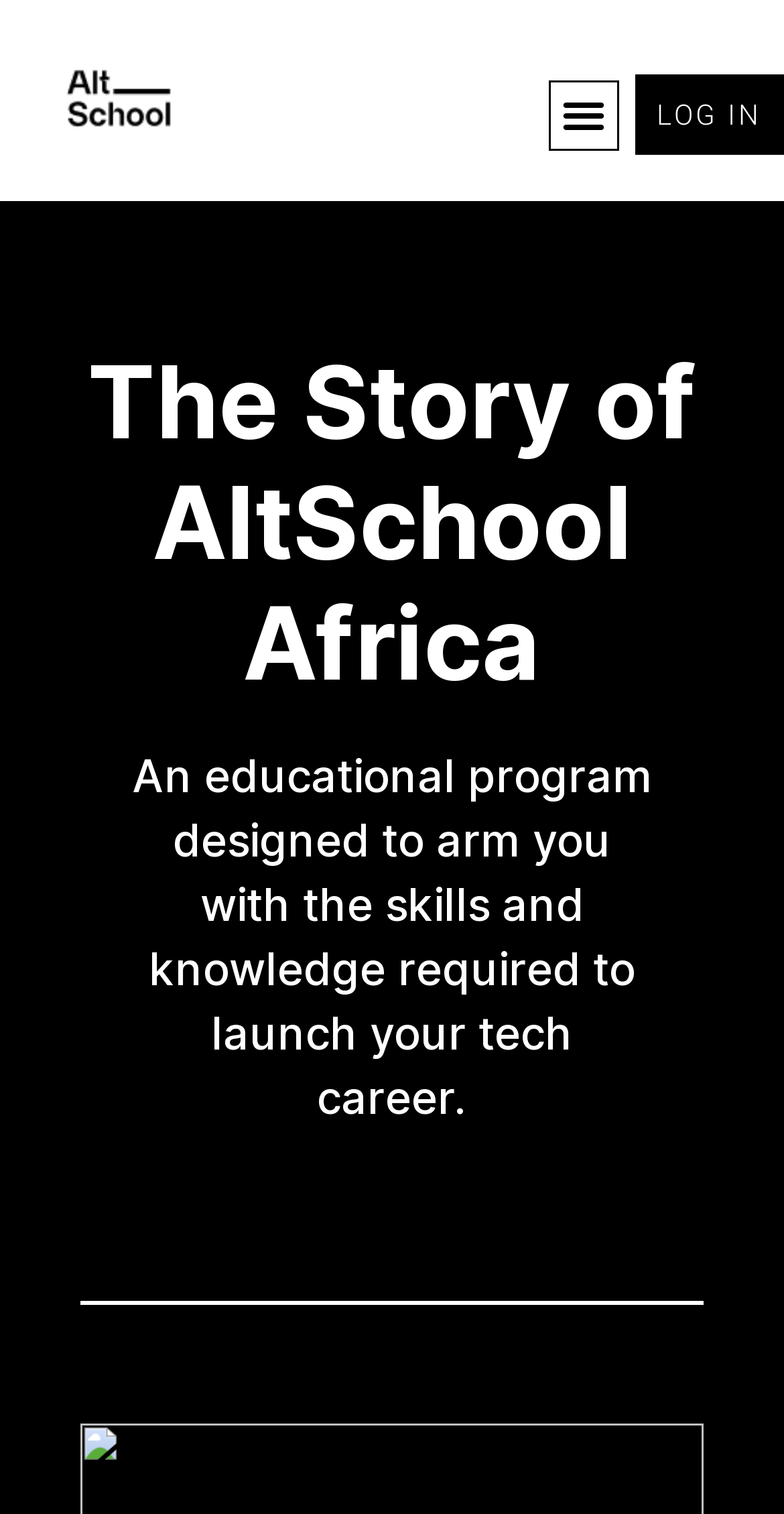Identify and provide the title of the webpage.

The Story of AltSchool Africa